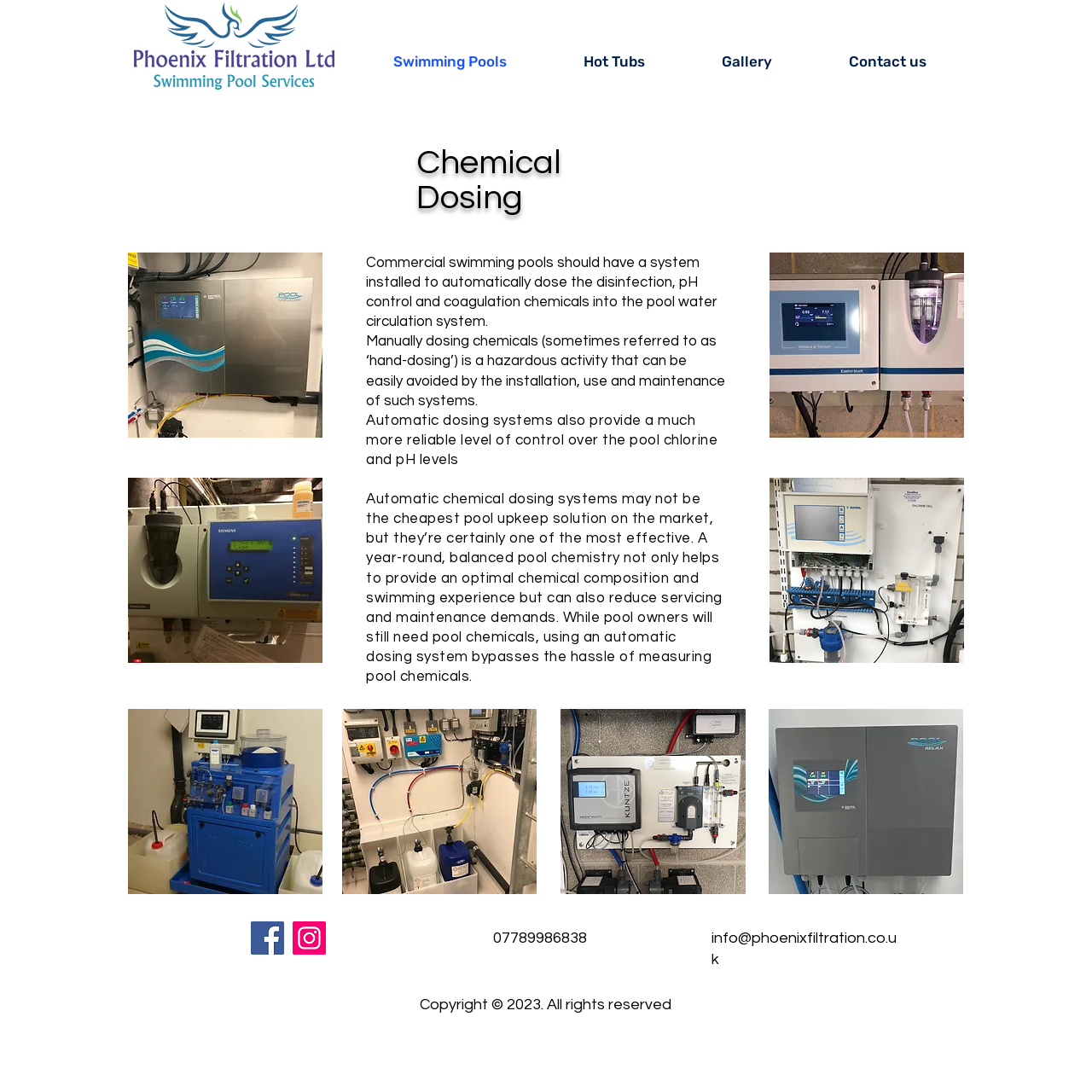What is the phone number on this webpage?
Using the image as a reference, give a one-word or short phrase answer.

07789986838